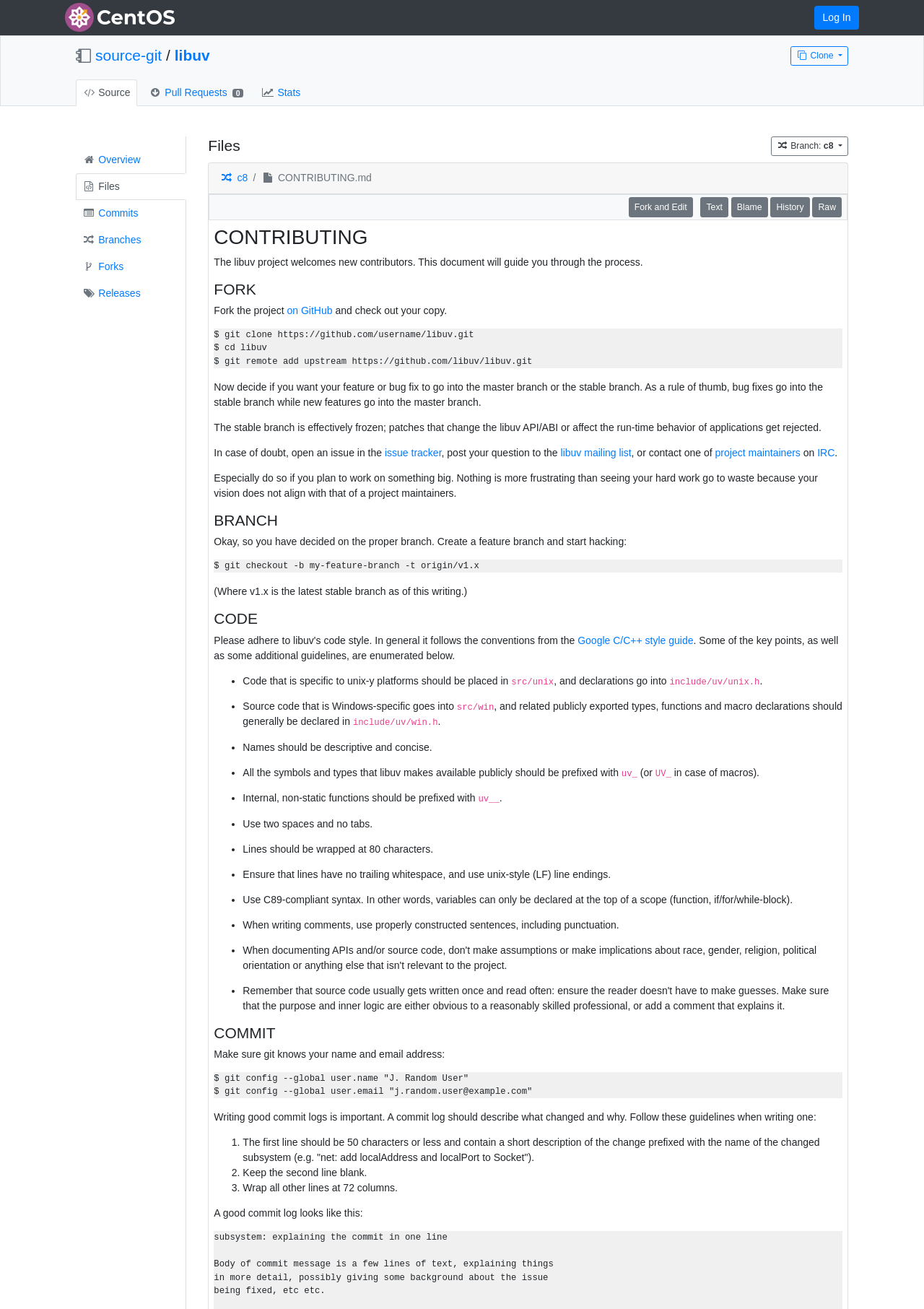Summarize the contents and layout of the webpage in detail.

This webpage appears to be a documentation page for the libuv project, a part of the CentOS Git server. At the top left, there is a pagure logo, and at the top right, there is a "Log In" link. Below the logo, there is a heading with the text "source-git / libuv" and two links, "source-git" and "libuv", which are likely navigation links.

Below the heading, there are several links, including "Clone", "Source", "Pull Requests", "Stats", "Overview", "Files", "Commits", "Branches", and "Forks", which seem to be related to the Git repository.

The main content of the page is divided into several sections, each with a heading. The first section is titled "Files" and contains a link to a branch named "c8" and a file named "CONTRIBUTING.md". There are also several links to actions that can be performed on the file, such as "Fork and Edit", "Text", "Blame", "History", and "Raw".

The next section is titled "CONTRIBUTING" and contains a brief introduction to contributing to the libuv project. It explains that the project welcomes new contributors and provides a guide on how to contribute.

The following sections, "FORK", "BRANCH", "CODE", and others, provide more detailed information on the contribution process, including how to create a feature branch, write code, and follow the project's coding style guidelines. The coding style guidelines are listed in a series of bullet points, covering topics such as file organization, naming conventions, and formatting.

Overall, this webpage appears to be a documentation page for developers who want to contribute to the libuv project. It provides an overview of the project, explains how to contribute, and outlines the coding style guidelines that contributors should follow.